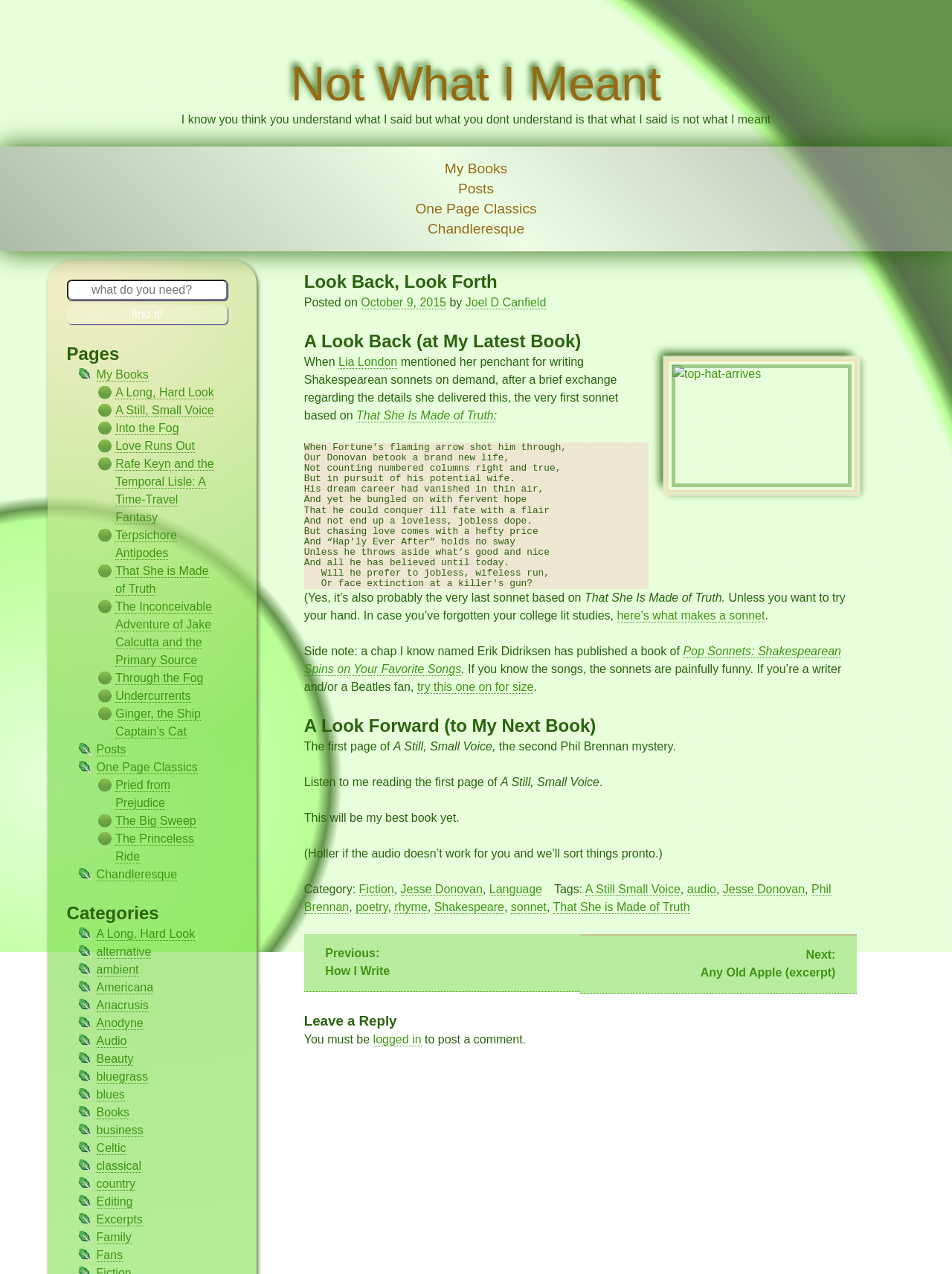Find the bounding box of the web element that fits this description: "Audio".

[0.101, 0.812, 0.133, 0.822]